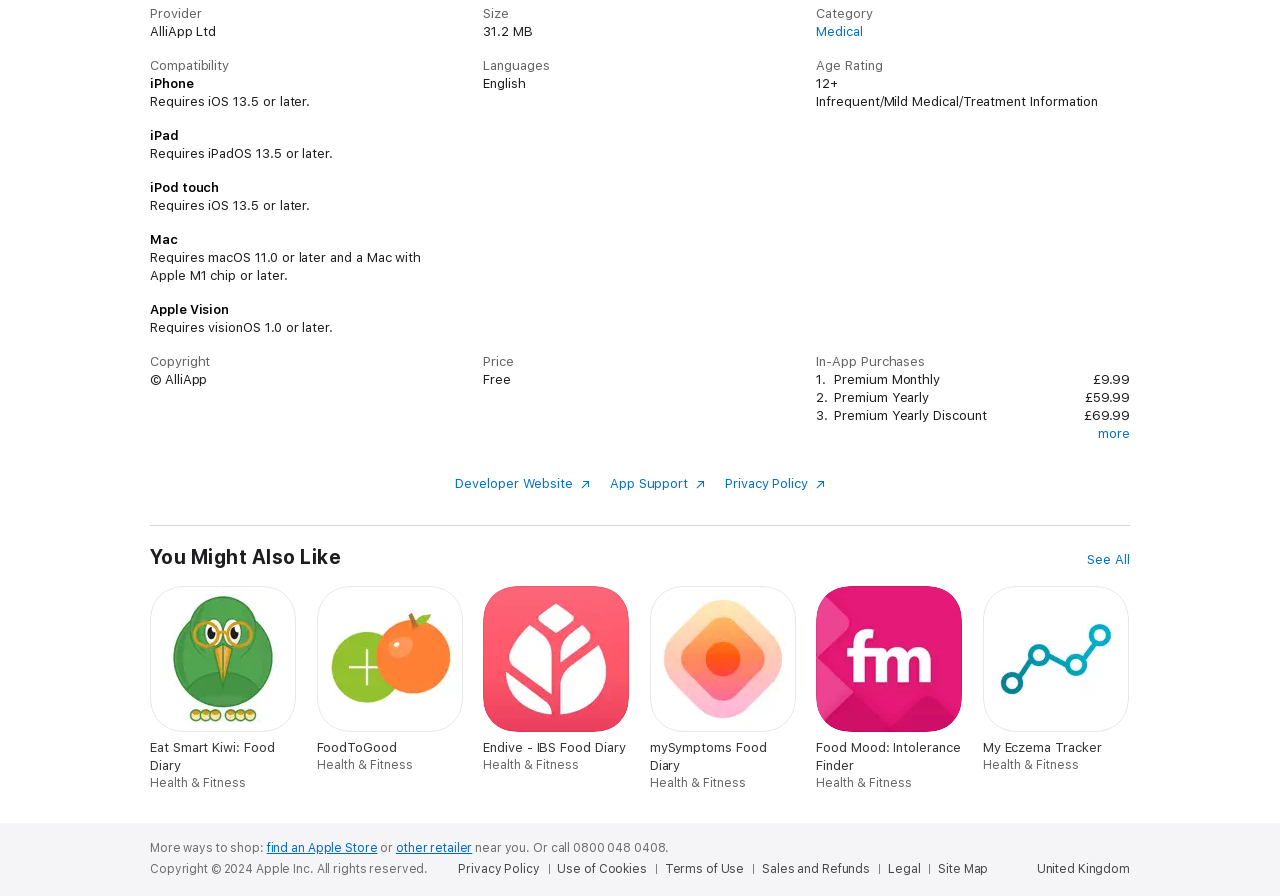For the following element description, predict the bounding box coordinates in the format (top-left x, top-left y, bottom-right x, bottom-right y). All values should be floating point numbers between 0 and 1. Description: Use of Cookies

[0.436, 0.961, 0.512, 0.979]